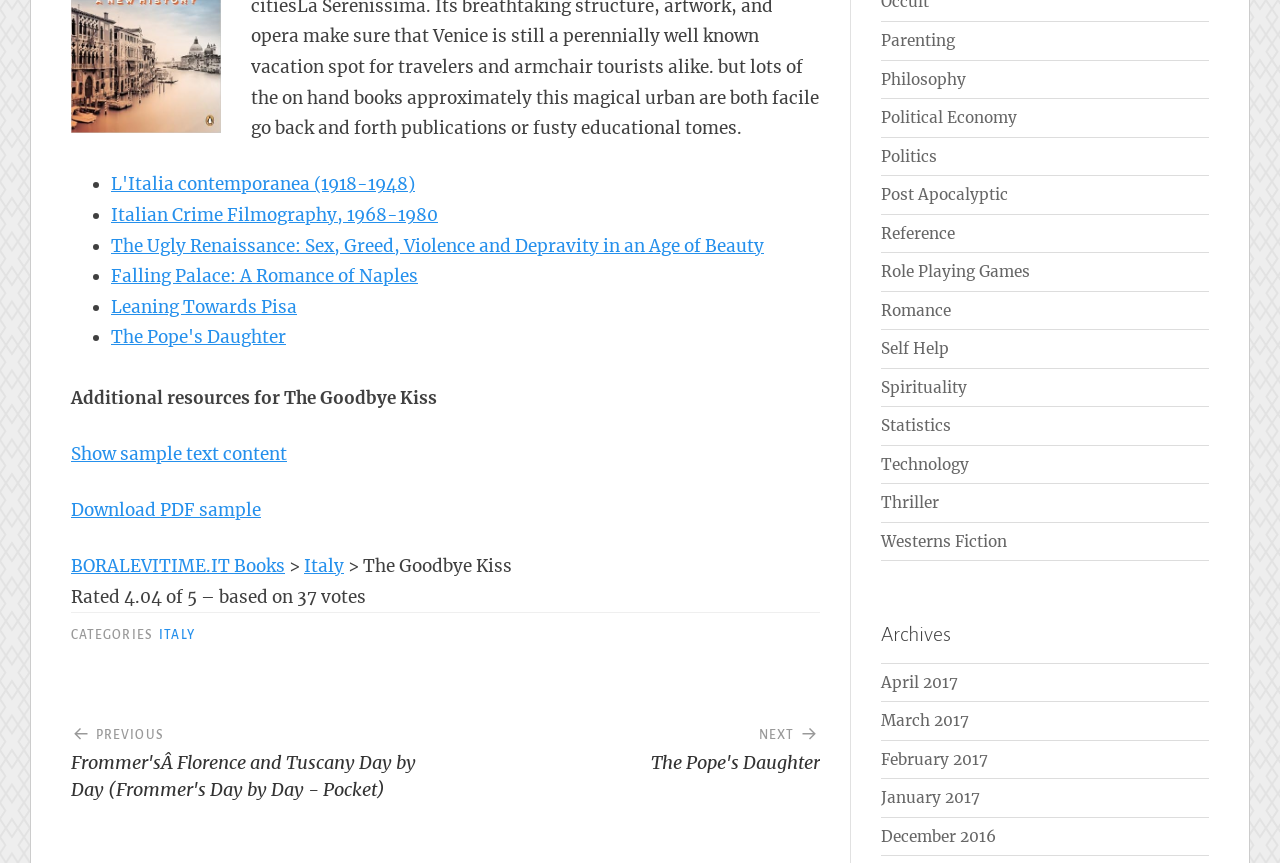Please identify the bounding box coordinates of the area that needs to be clicked to follow this instruction: "Download PDF sample".

[0.055, 0.578, 0.204, 0.604]